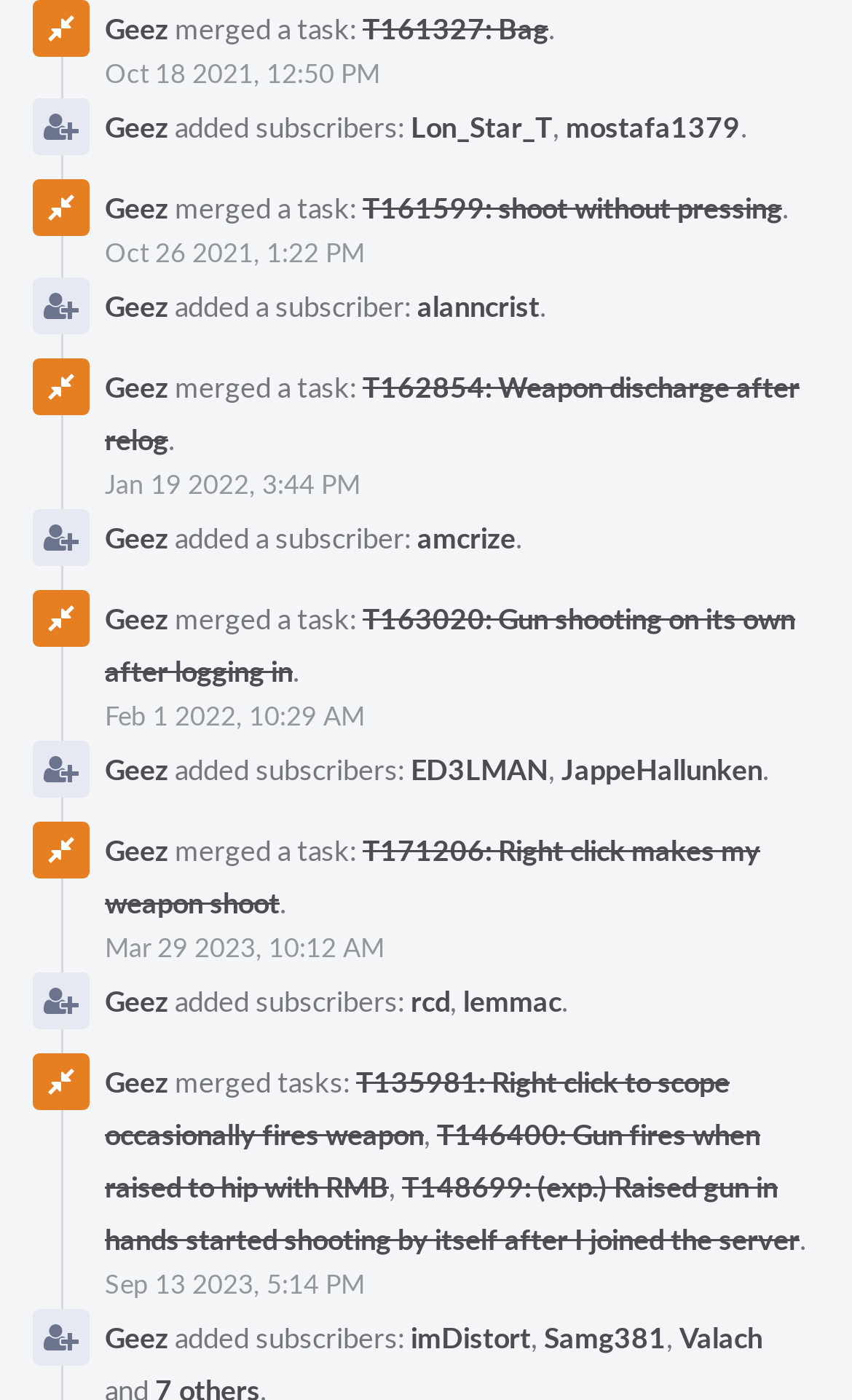What is the task ID of the task 'Right click makes my weapon shoot'?
Refer to the image and respond with a one-word or short-phrase answer.

T171206